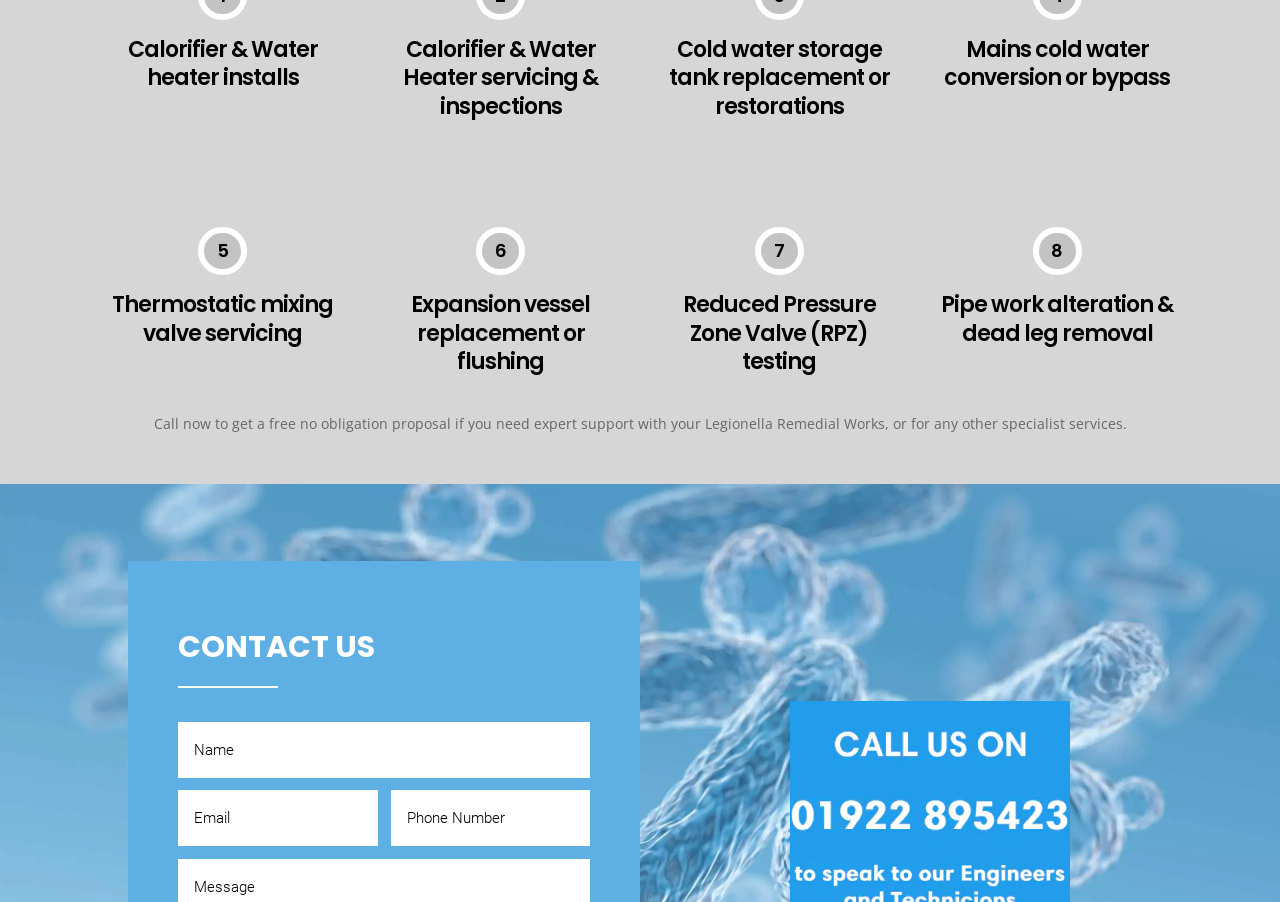Determine the bounding box coordinates of the region I should click to achieve the following instruction: "Click the Previous slide button". Ensure the bounding box coordinates are four float numbers between 0 and 1, i.e., [left, top, right, bottom].

None